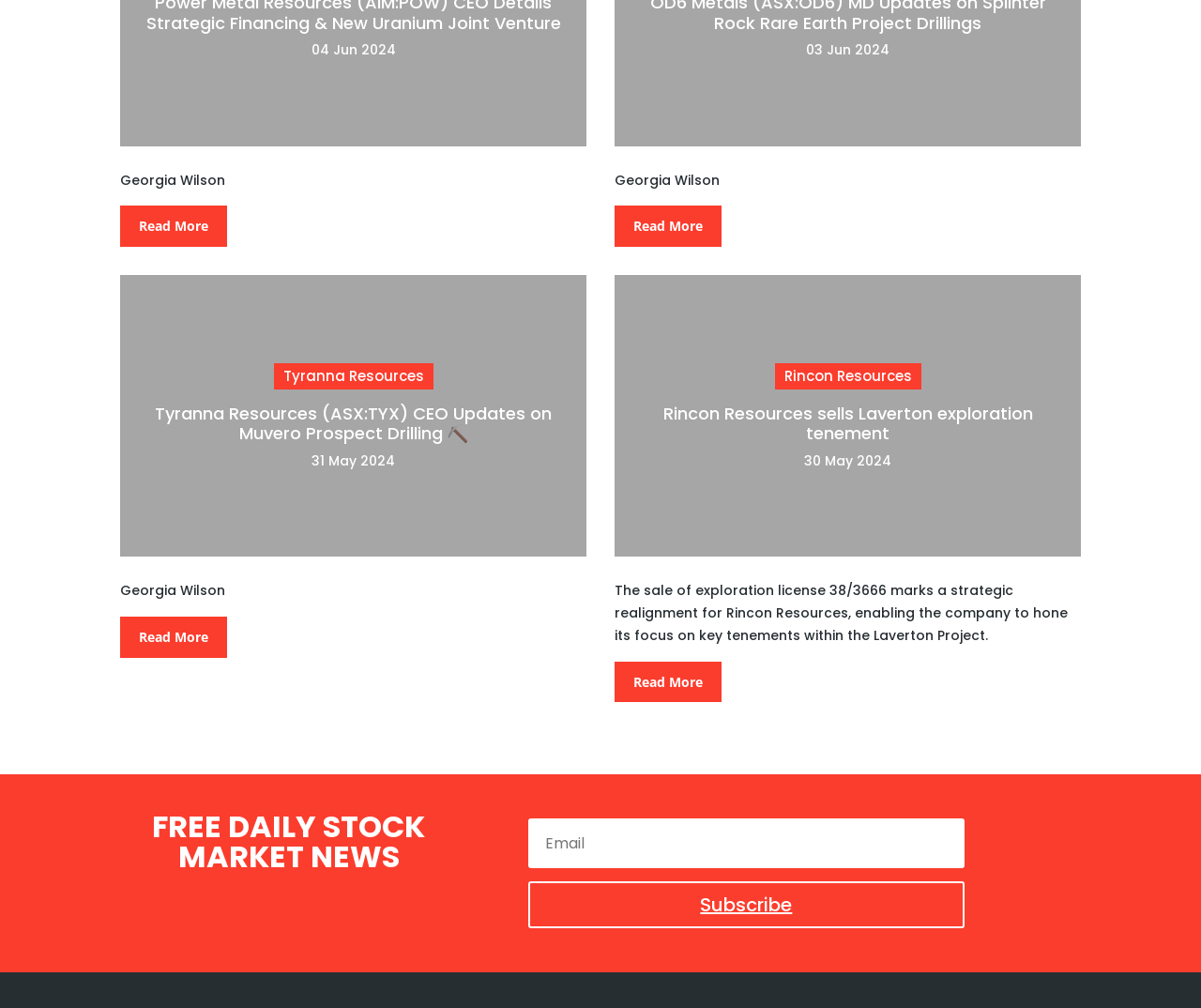Identify the bounding box coordinates of the clickable region to carry out the given instruction: "contact me".

None